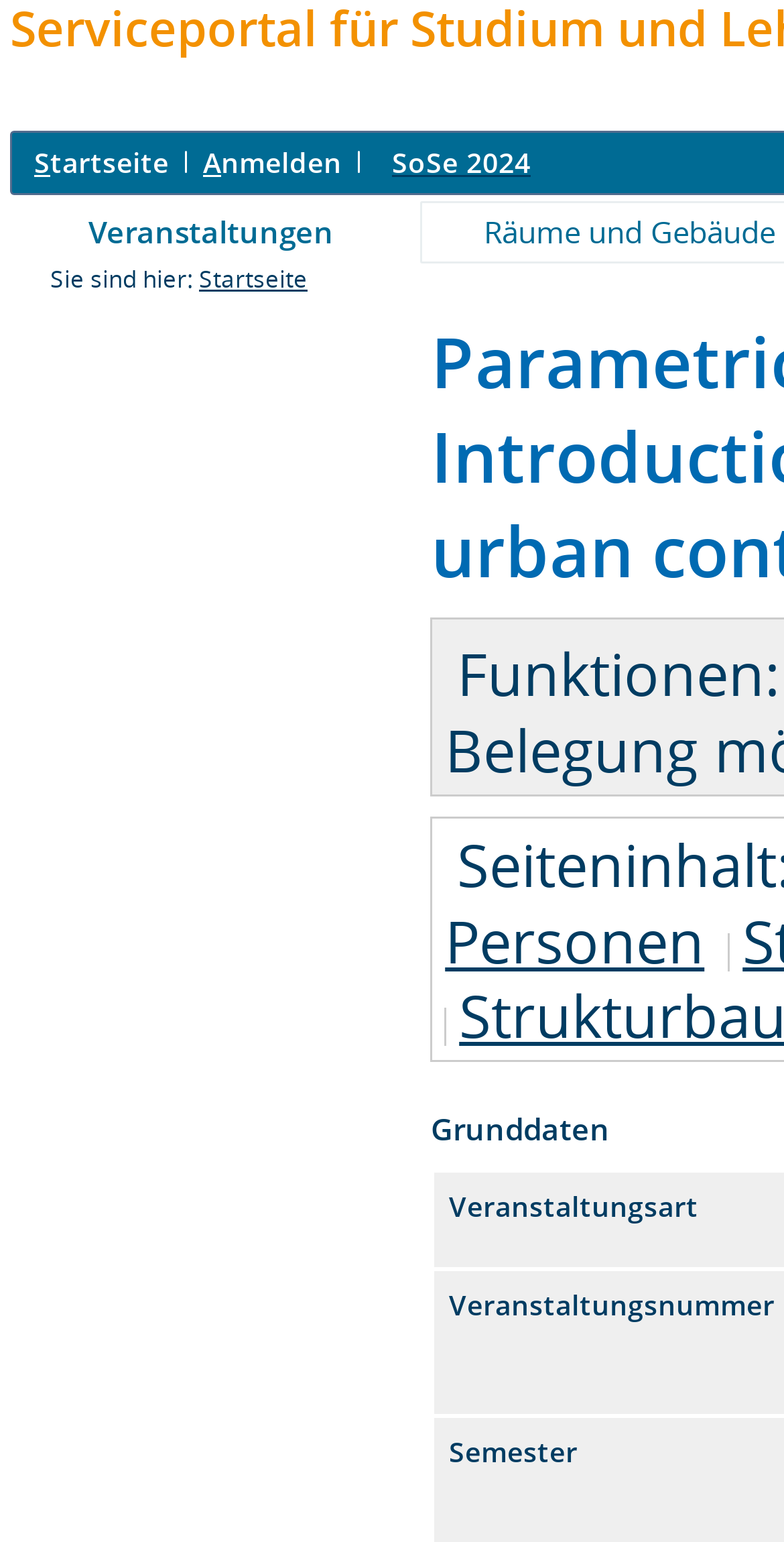Identify and provide the bounding box for the element described by: "SoSe 2024".

[0.5, 0.093, 0.677, 0.118]